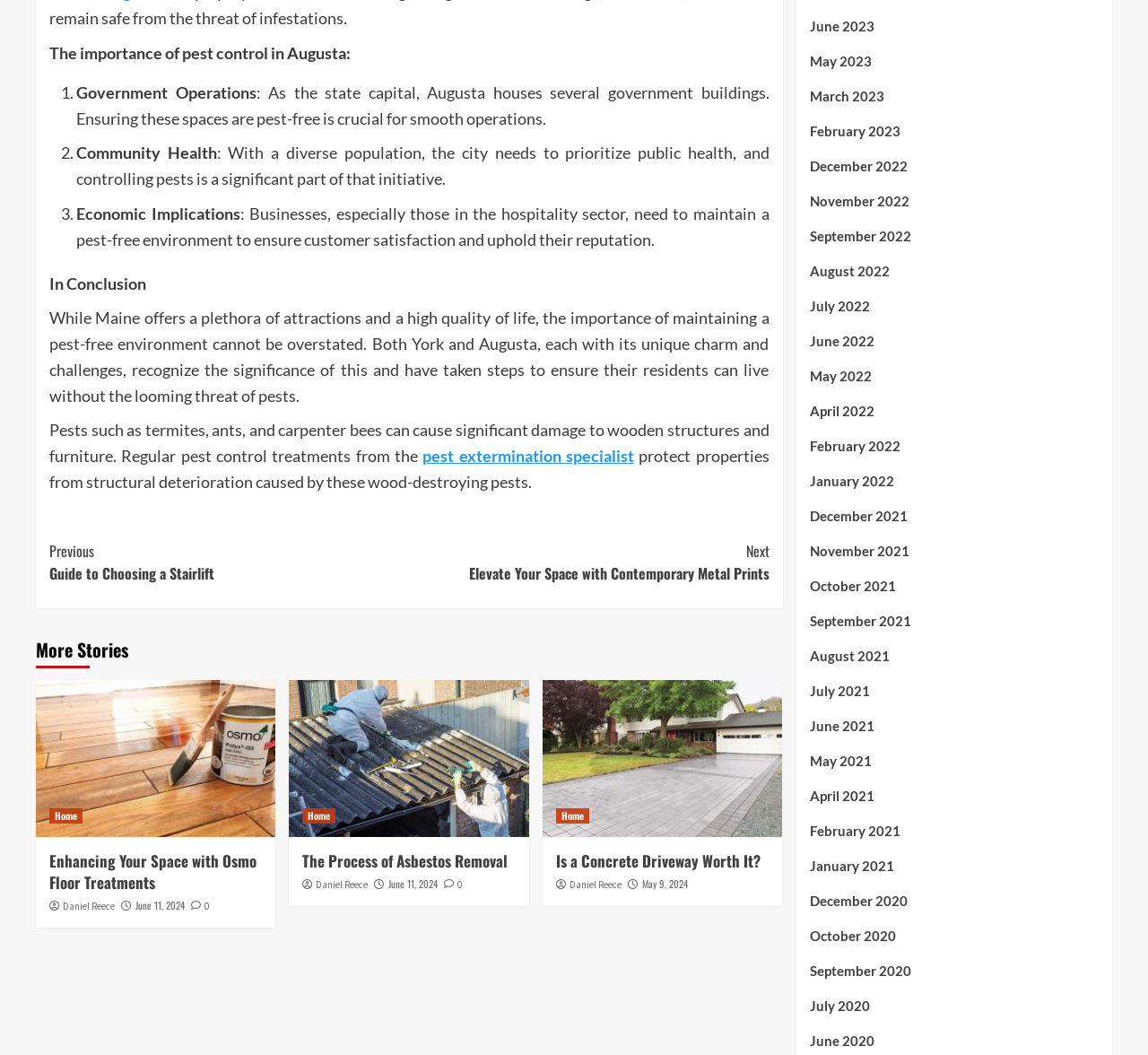Give the bounding box coordinates for this UI element: "The Process of Asbestos Removal". The coordinates should be four float numbers between 0 and 1, arranged as [left, top, right, bottom].

[0.264, 0.805, 0.443, 0.827]